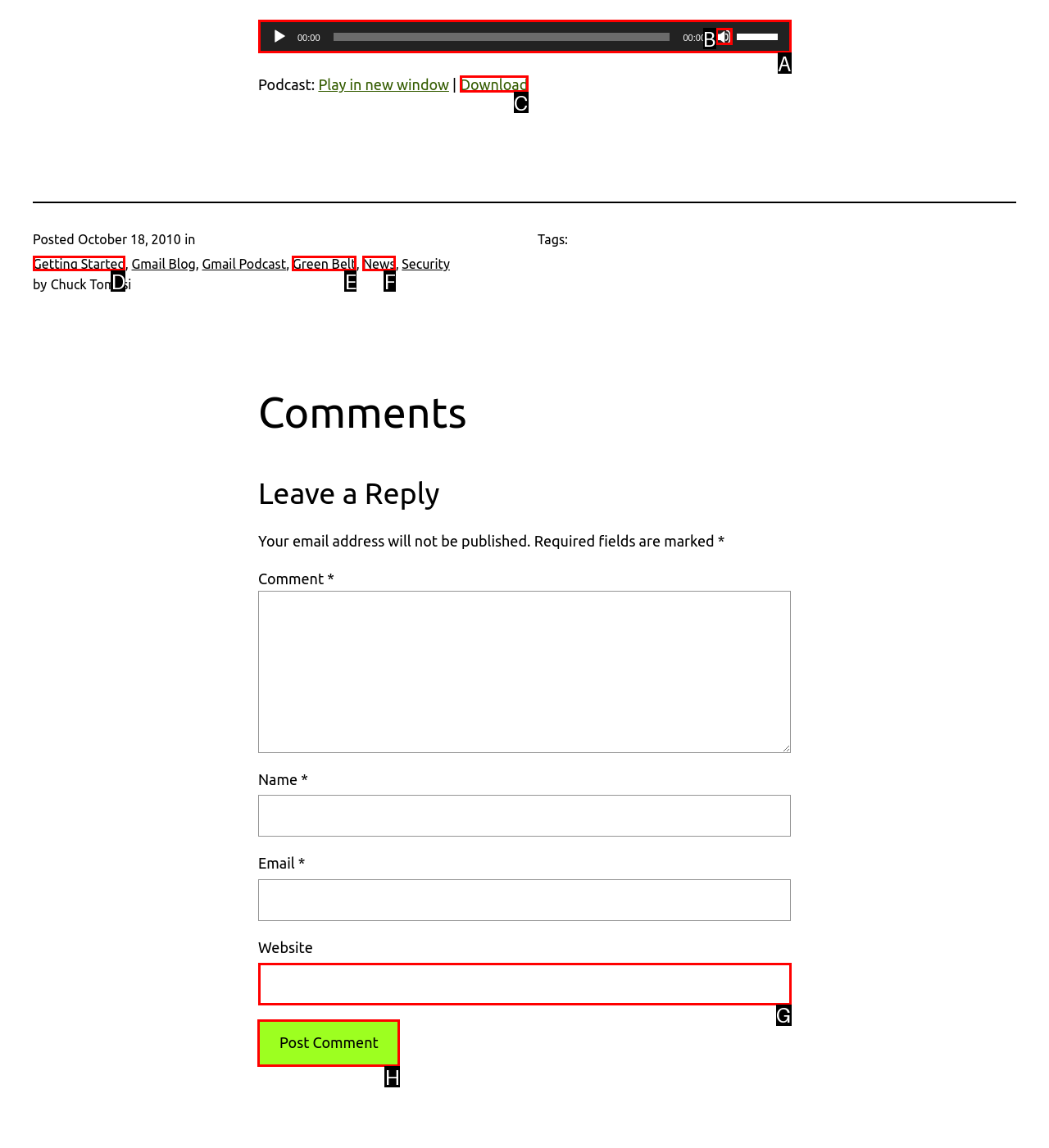Identify the HTML element to click to execute this task: Post the comment Respond with the letter corresponding to the proper option.

H